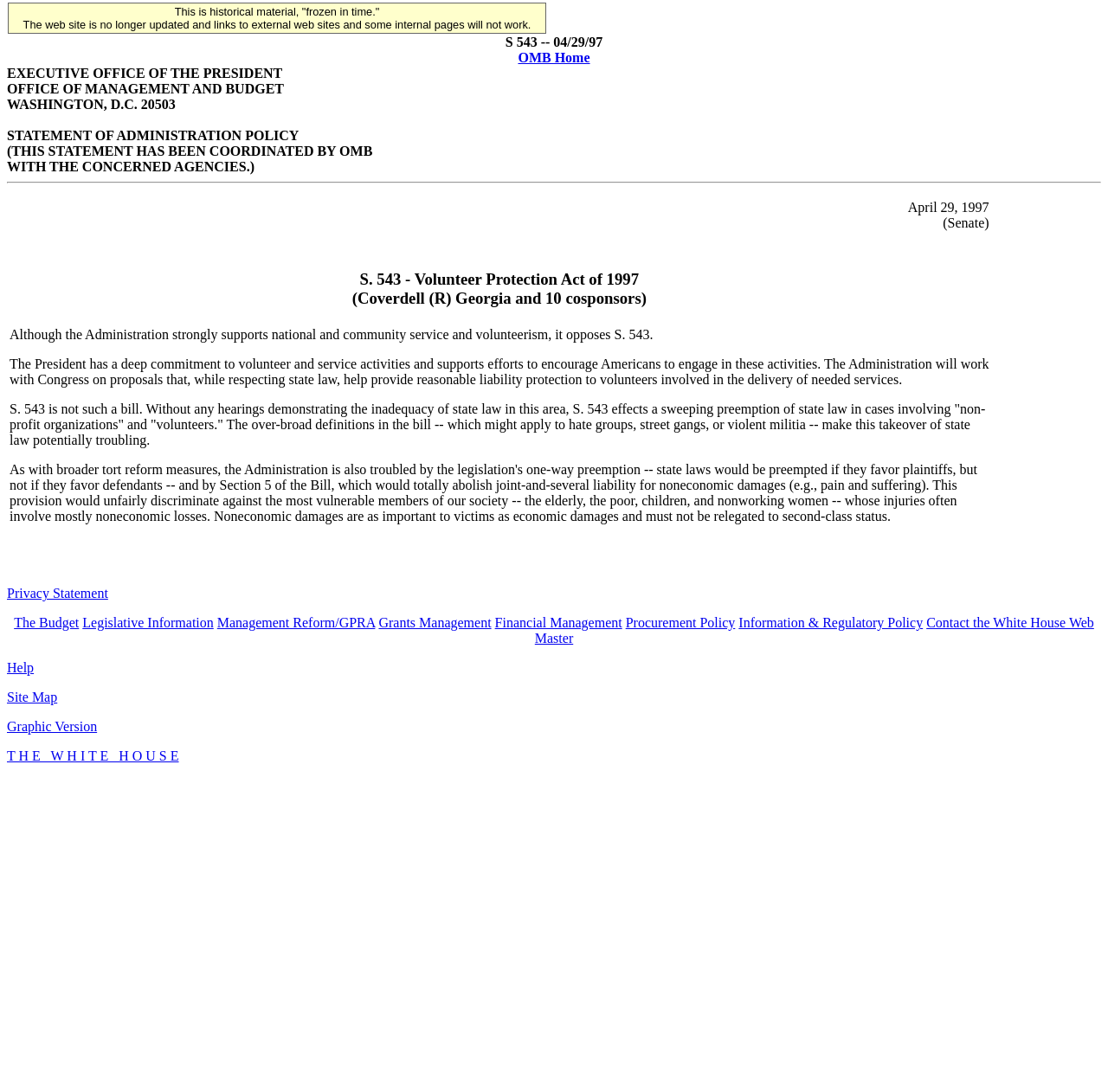Examine the screenshot and answer the question in as much detail as possible: What is the name of the organization that issued this statement?

The name of the organization that issued this statement is the Office of Management and Budget, which is part of the Executive Office of the President. This information can be found in the static text elements at the top of the webpage.